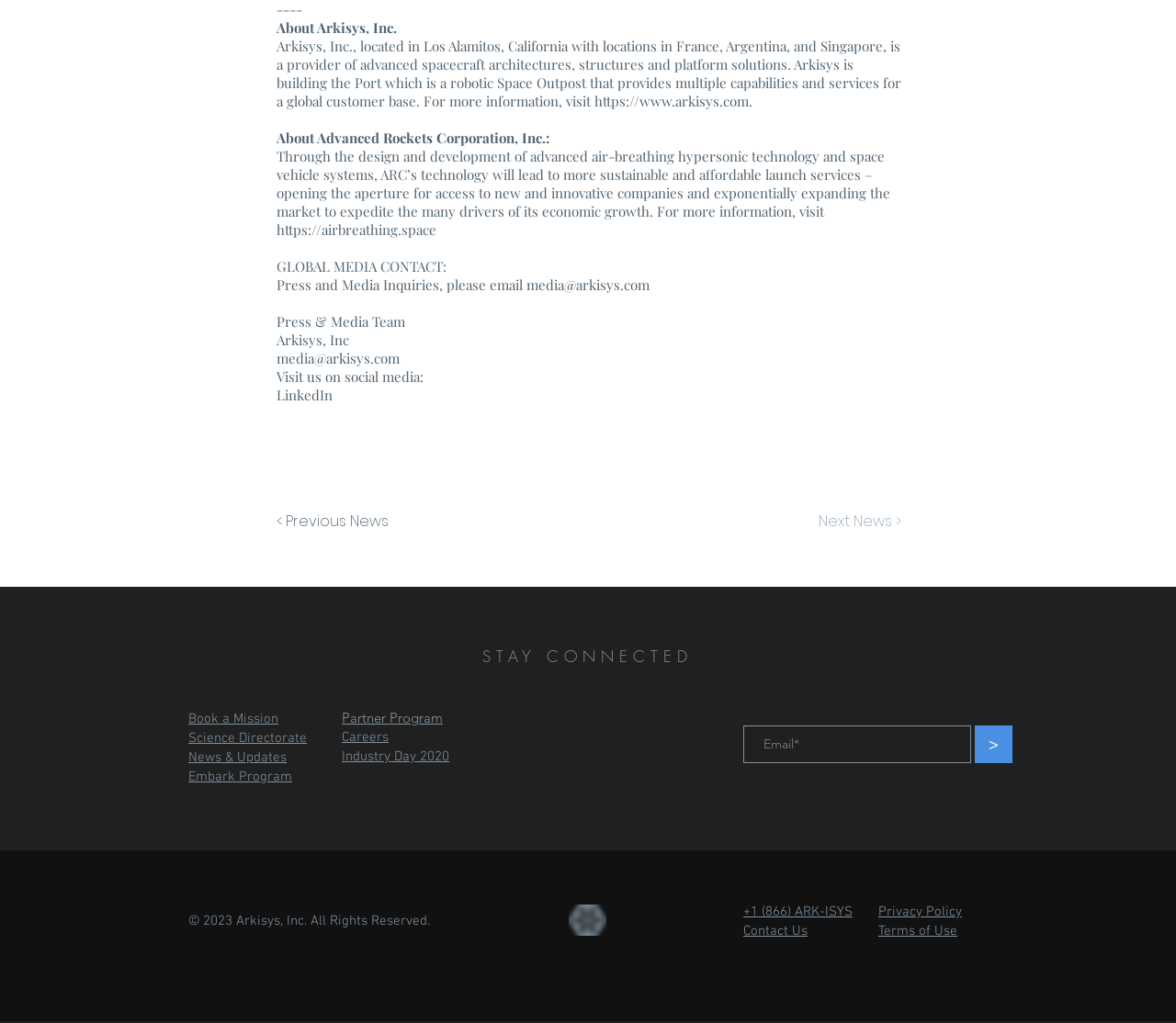Please identify the bounding box coordinates of the clickable element to fulfill the following instruction: "Visit Arkisys website". The coordinates should be four float numbers between 0 and 1, i.e., [left, top, right, bottom].

[0.505, 0.09, 0.637, 0.108]